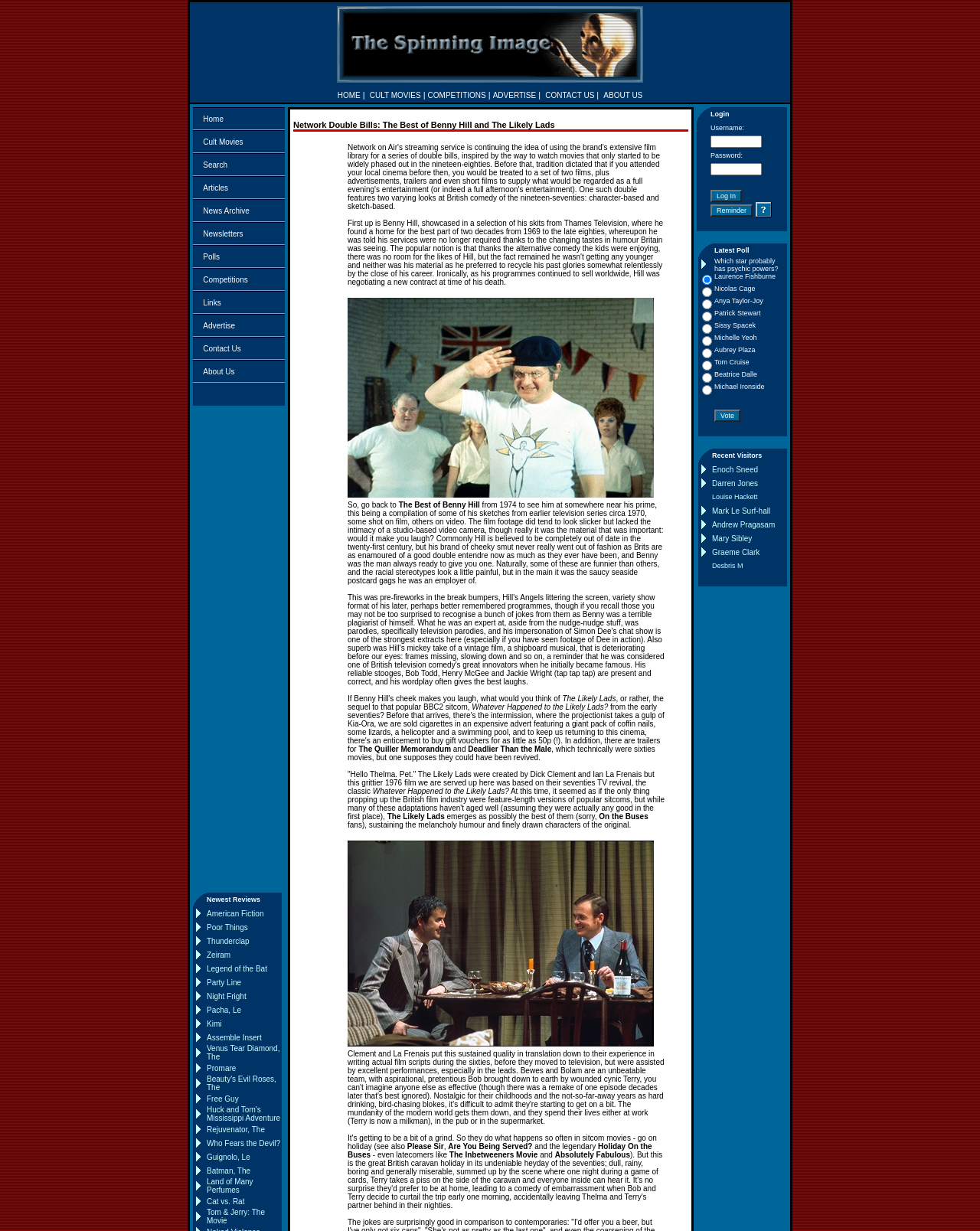Using floating point numbers between 0 and 1, provide the bounding box coordinates in the format (top-left x, top-left y, bottom-right x, bottom-right y). Locate the UI element described here: alt="Return to Homepage"

[0.344, 0.065, 0.656, 0.072]